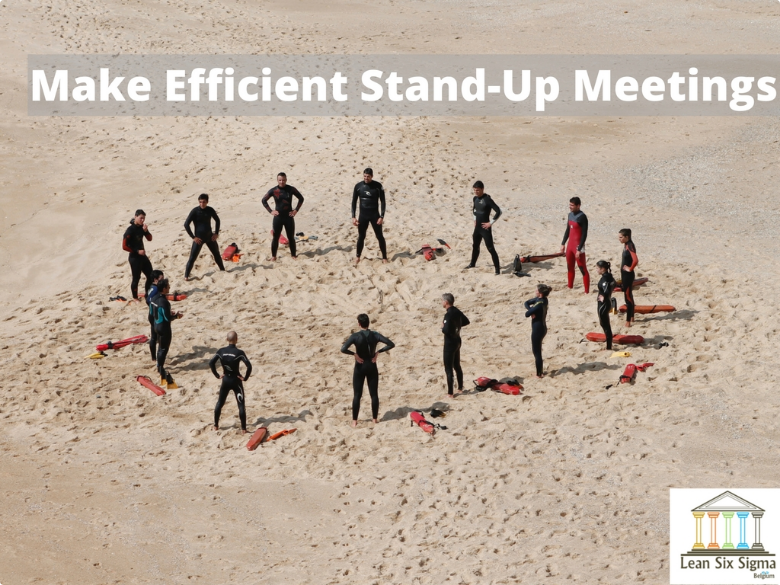Describe every significant element in the image thoroughly.

The image captures a dynamic gathering on a sandy beach, where a group of individuals dressed in wetsuits is engaged in what appears to be a stand-up meeting. They are arranged in a circular formation, promoting an inclusive and focused discussion atmosphere. Brightly colored flotation devices are scattered on the ground, adding a splash of color to the scene. Above this engaging assembly, bold text reads, "Make Efficient Stand-Up Meetings," emphasizing the theme of collaboration and productivity. The logo of Lean Six Sigma is displayed in the bottom right corner, linking the visual representation to best practices in project management and efficiency.